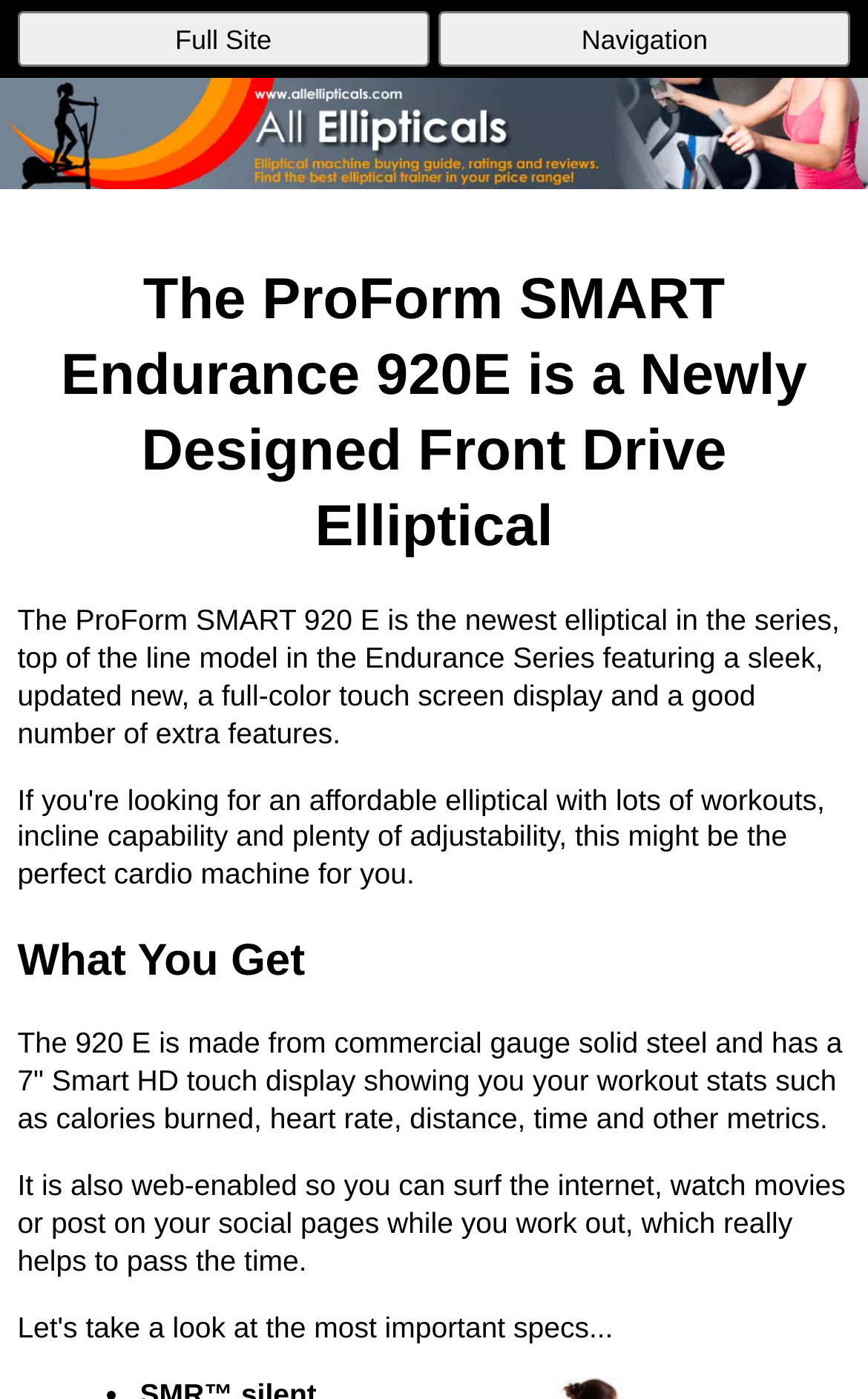Detail the webpage's structure and highlights in your description.

The webpage is a review of the ProForm SMART Endurance 920E elliptical machine. At the top, there are two buttons, "Full Site" and "Navigation", positioned side by side, taking up about half of the screen width each. Below these buttons, there is a heading that spans the full width of the screen, stating that the ProForm SMART Endurance 920E is a newly designed front drive elliptical.

Following this heading, there is a paragraph of text that provides an overview of the elliptical machine, mentioning its features such as a full-color touch screen display and extra features. This text block is positioned near the top of the screen, taking up about half of the screen height.

Further down, there is another heading, "What You Get", which is also full-width. Below this heading, there are two blocks of text that describe the features of the elliptical machine in more detail. The first block mentions the machine's construction and its 7" Smart HD touch display, which shows workout stats such as calories burned and heart rate. The second block explains that the machine is web-enabled, allowing users to surf the internet, watch movies, or post on social media while working out. These two text blocks are positioned one below the other, taking up about a quarter of the screen height each.